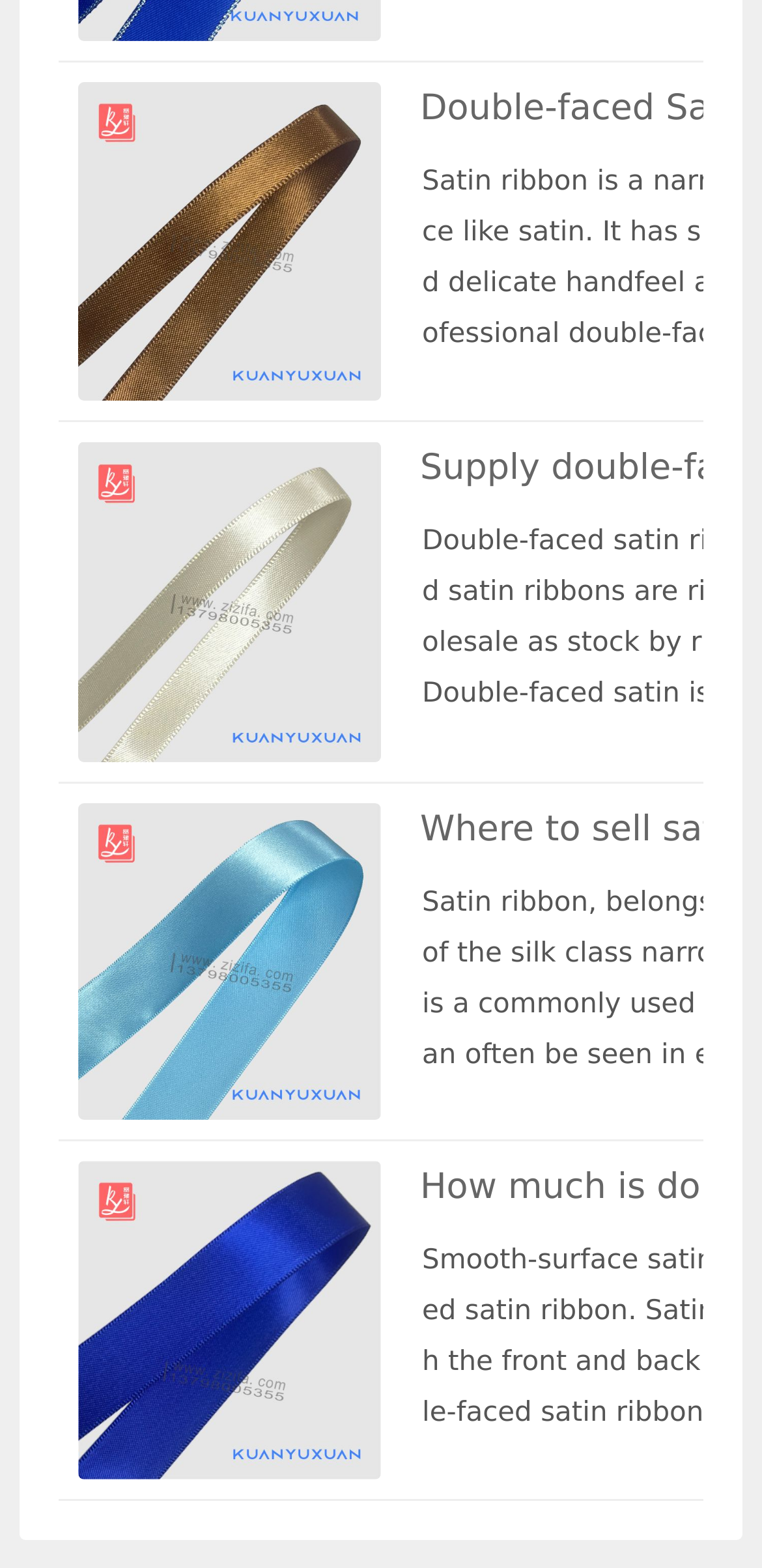What is the common theme among the images?
Using the visual information, answer the question in a single word or phrase.

Satin ribbon